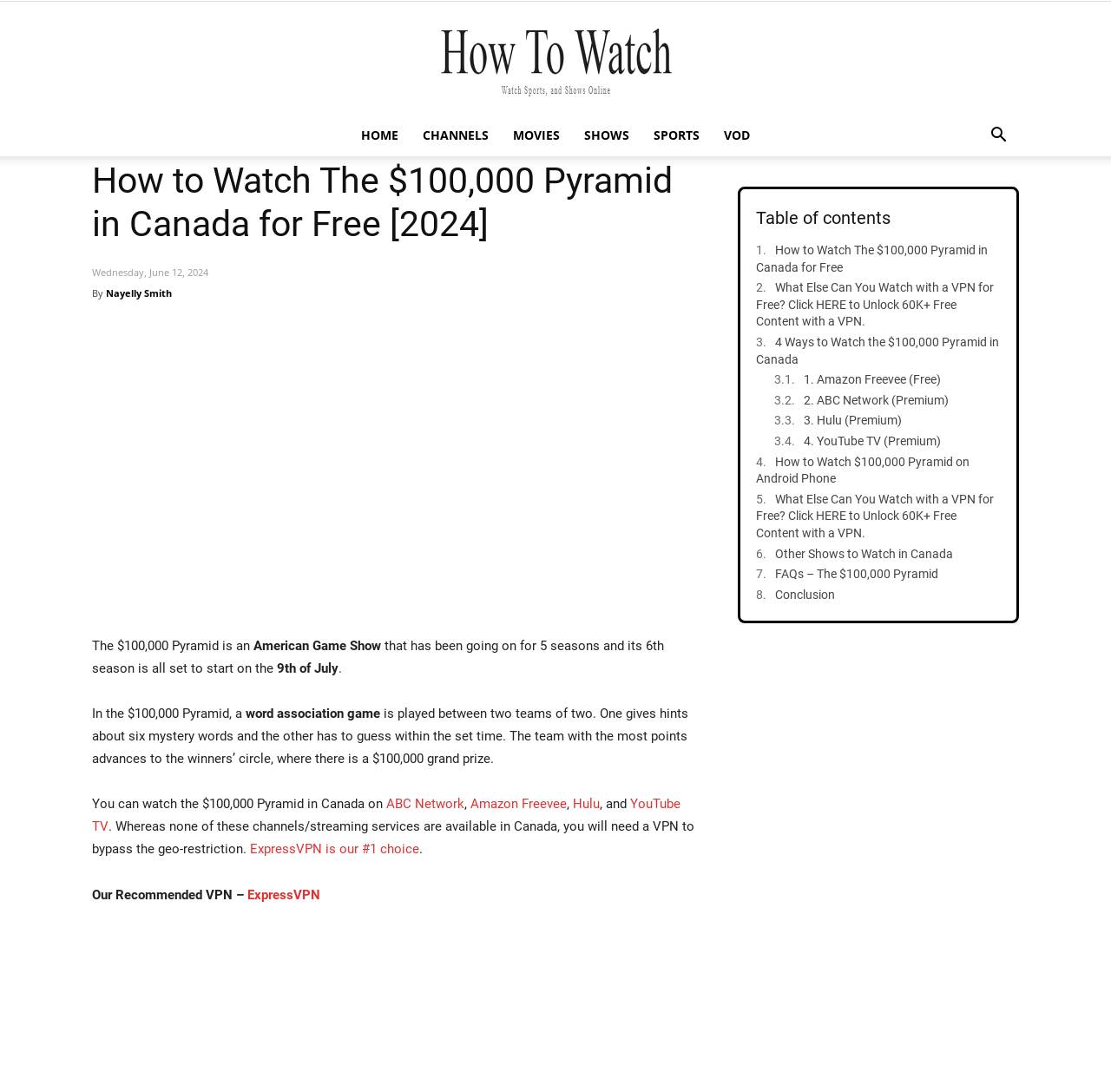Determine the bounding box coordinates of the clickable region to carry out the instruction: "Visit the imprint page".

None